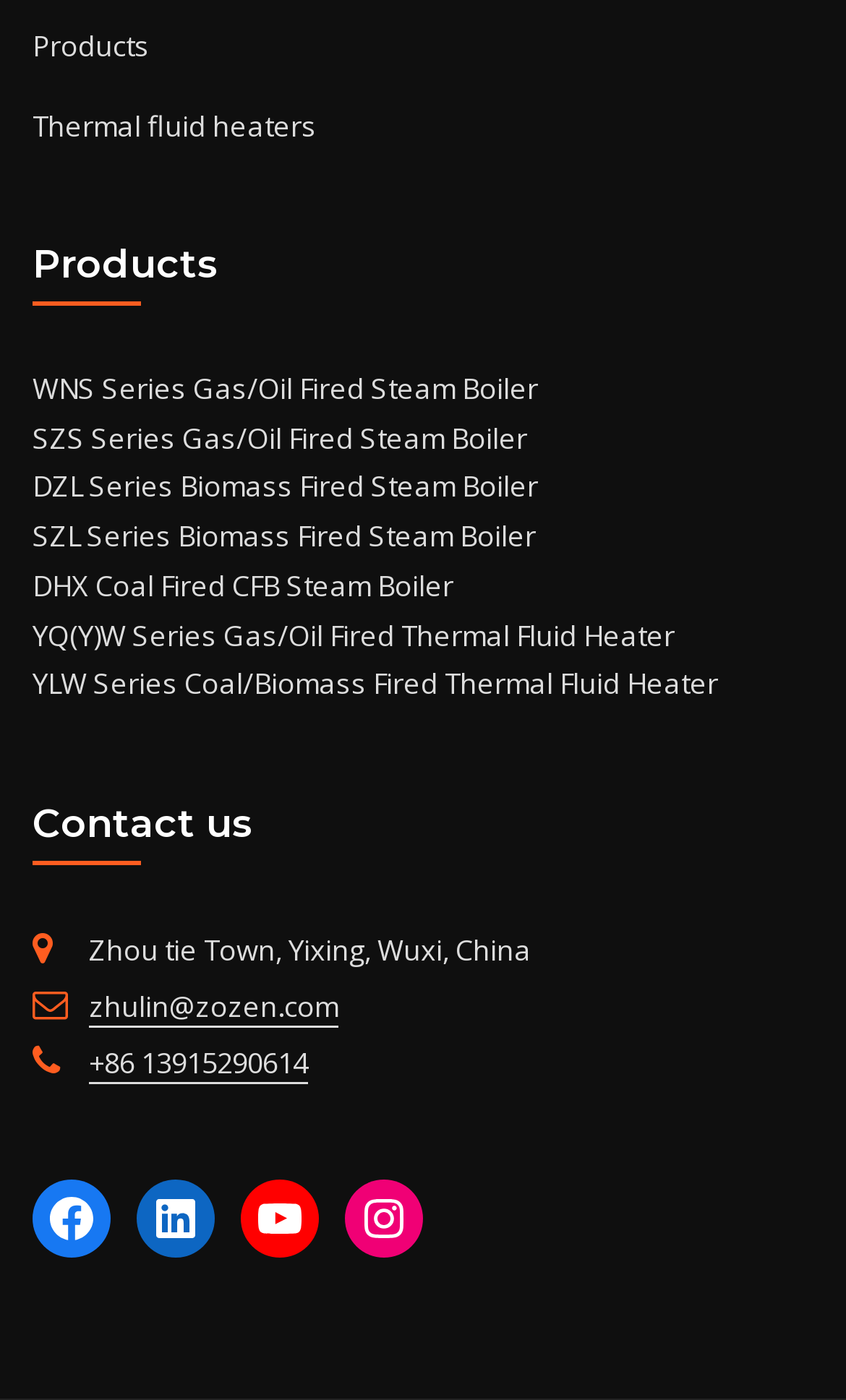What is the main category of the 'WNS Series Gas/Oil Fired Steam Boiler'?
Please use the visual content to give a single word or phrase answer.

Products